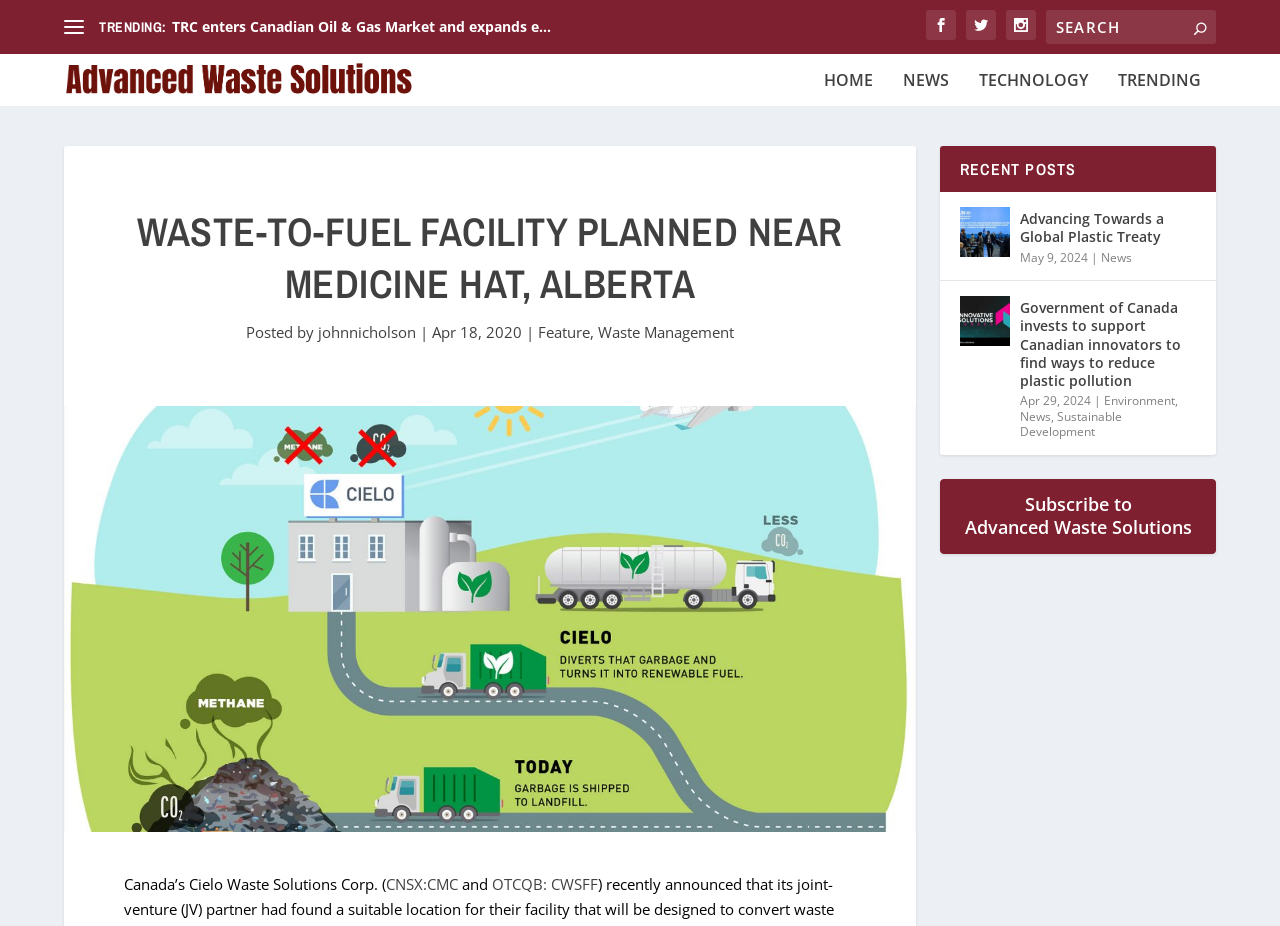Answer the question with a brief word or phrase:
What are the categories of the article?

Feature, Waste Management